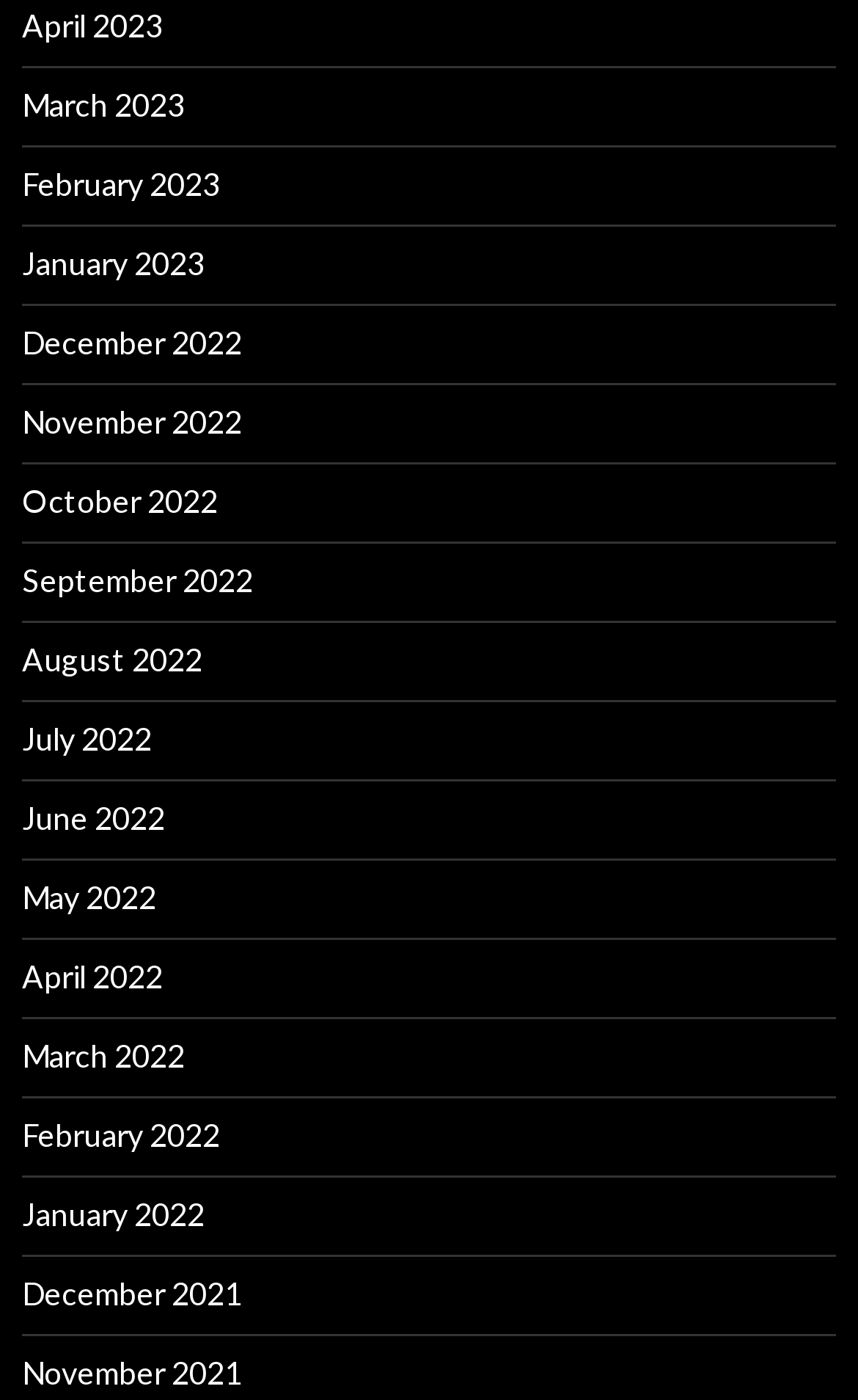Identify the bounding box for the UI element specified in this description: "August 2022". The coordinates must be four float numbers between 0 and 1, formatted as [left, top, right, bottom].

[0.026, 0.458, 0.236, 0.484]